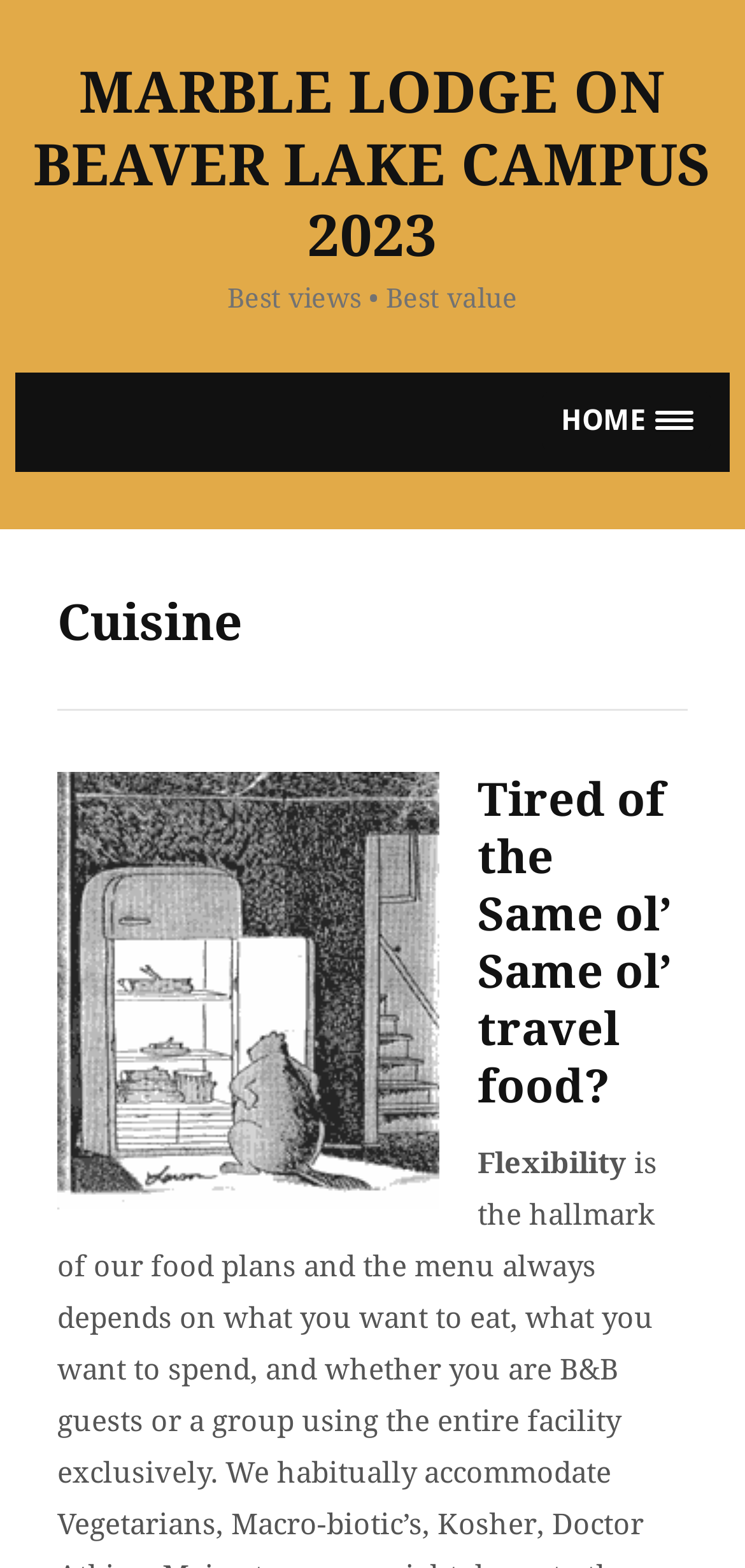Is there a menu on the page?
Using the image as a reference, answer the question in detail.

There is a button labeled 'HOME' with a popup menu, which suggests that there is a menu available on the page.